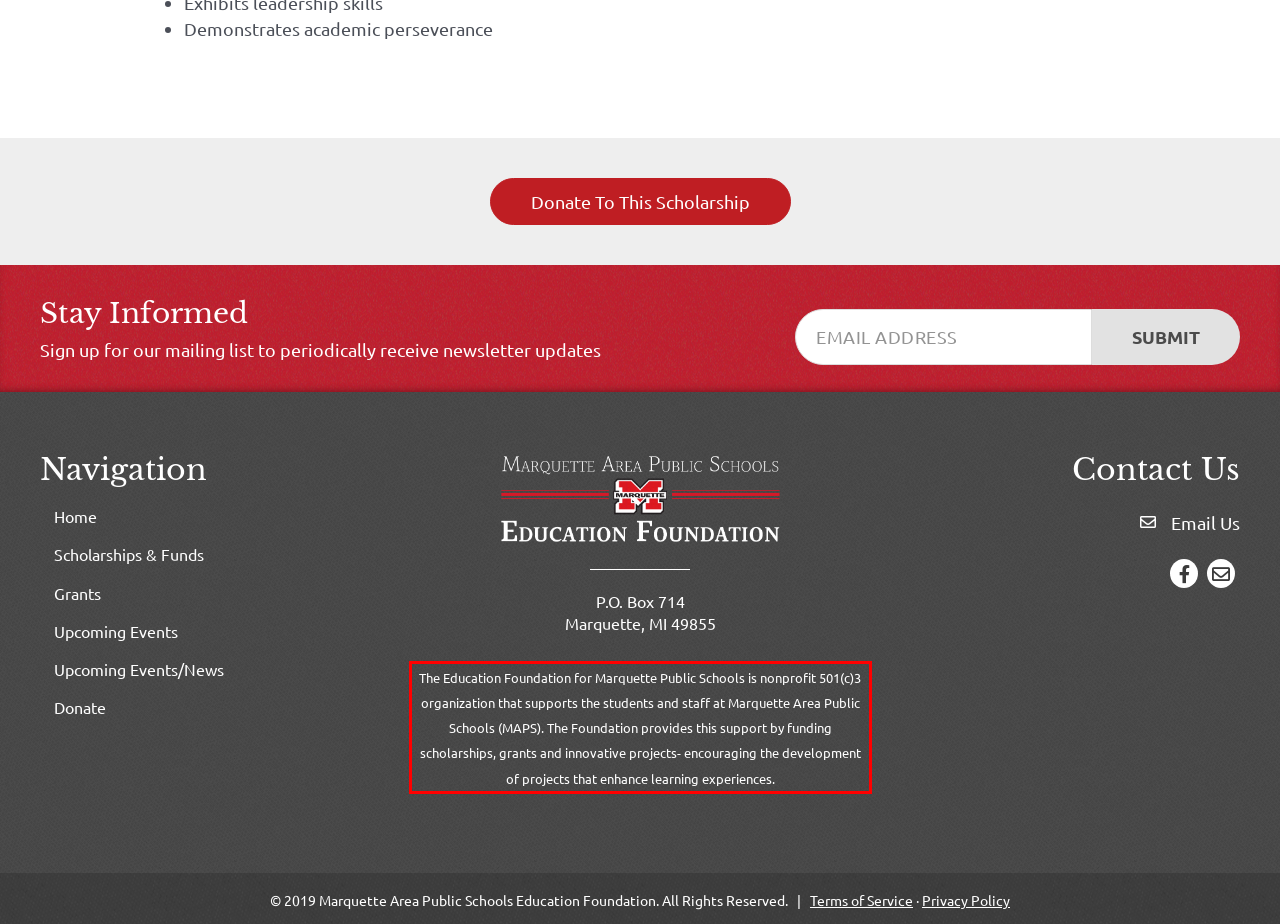Look at the screenshot of the webpage, locate the red rectangle bounding box, and generate the text content that it contains.

The Education Foundation for Marquette Public Schools is nonprofit 501(c)3 organization that supports the students and staff at Marquette Area Public Schools (MAPS). The Foundation provides this support by funding scholarships, grants and innovative projects- encouraging the development of projects that enhance learning experiences.